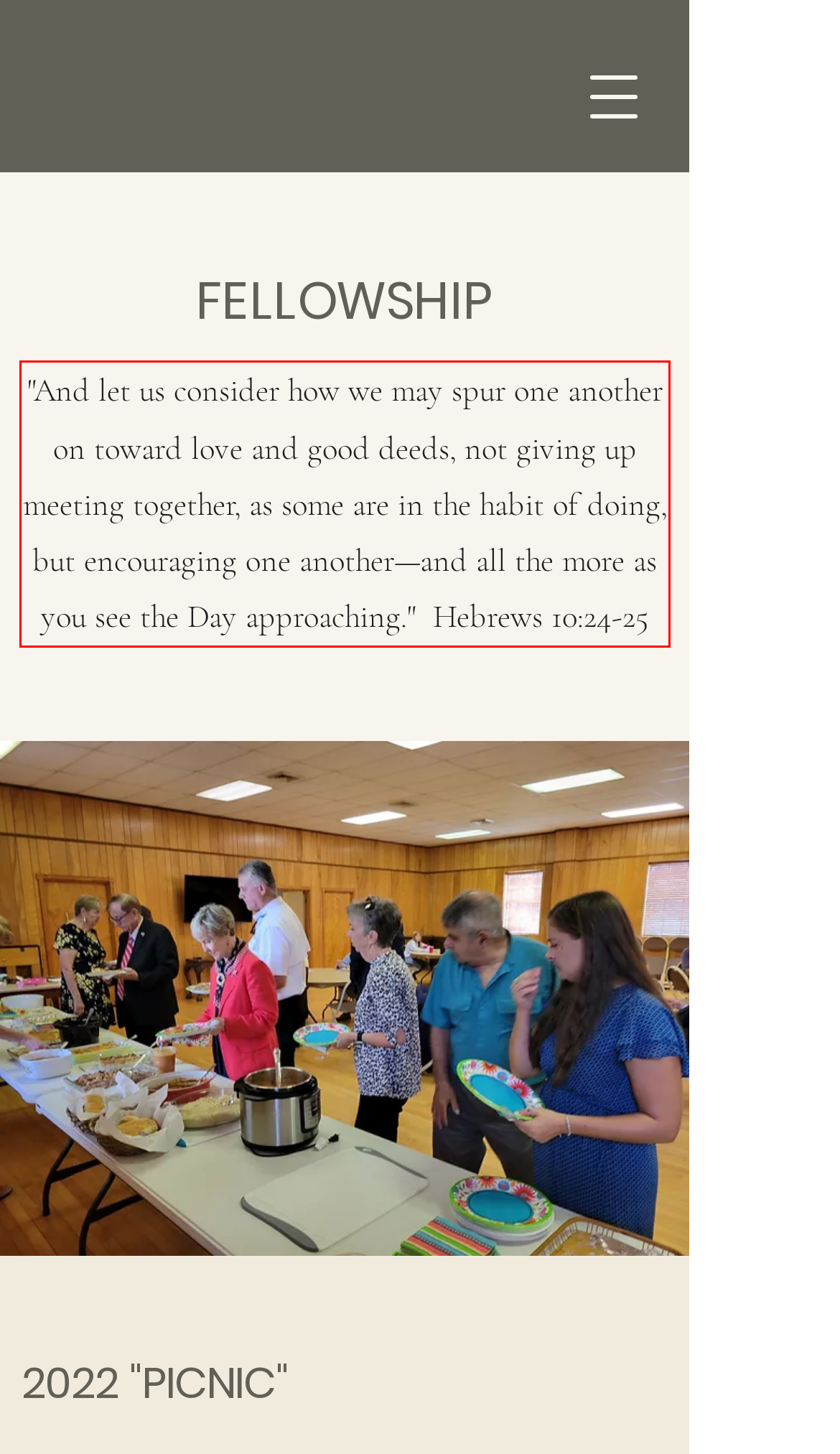Analyze the screenshot of the webpage that features a red bounding box and recognize the text content enclosed within this red bounding box.

"And let us consider how we may spur one another on toward love and good deeds, not giving up meeting together, as some are in the habit of doing, but encouraging one another—and all the more as you see the Day approaching." Hebrews 10:24-25